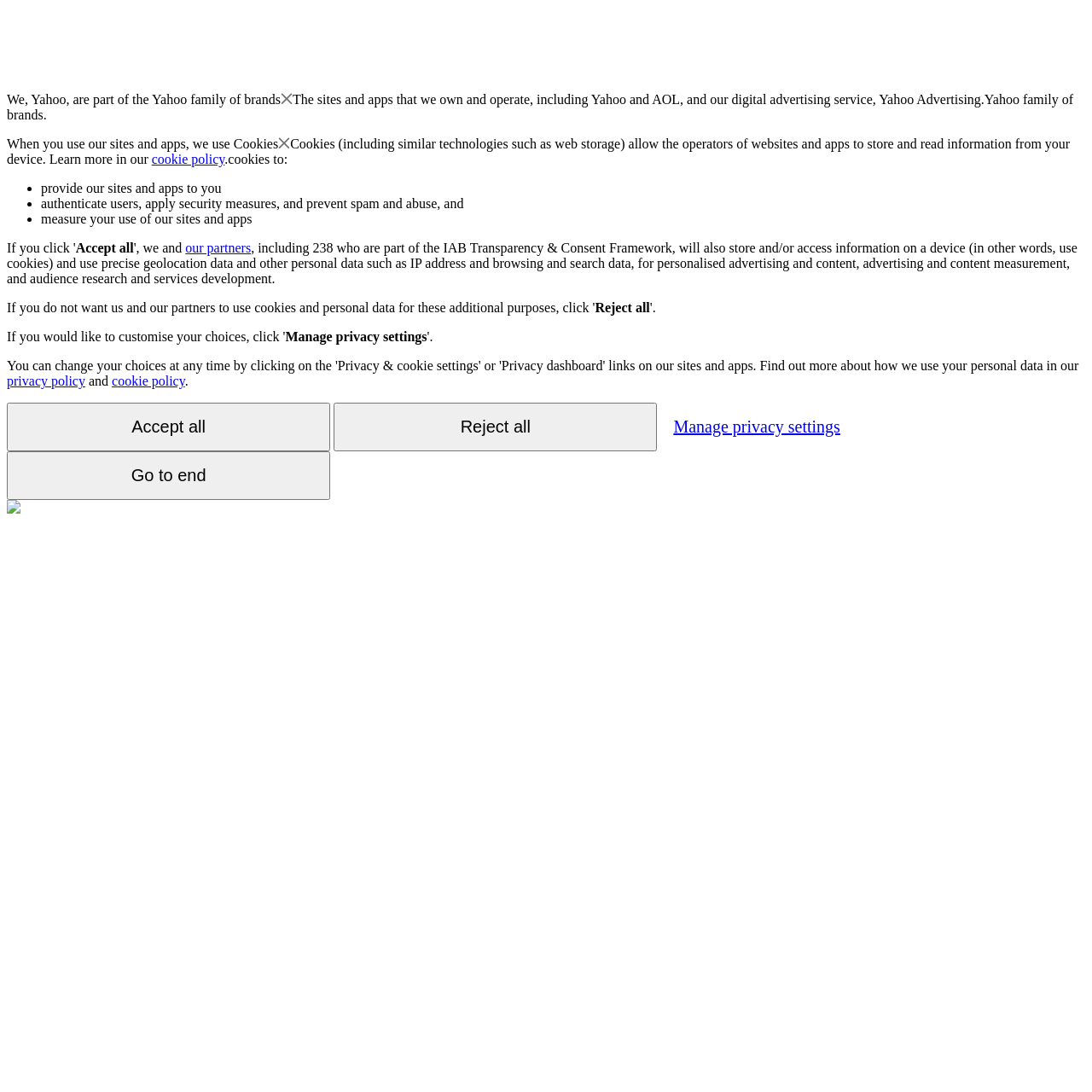Determine the coordinates of the bounding box that should be clicked to complete the instruction: "Click the 'Manage privacy settings' button". The coordinates should be represented by four float numbers between 0 and 1: [left, top, right, bottom].

[0.261, 0.302, 0.391, 0.315]